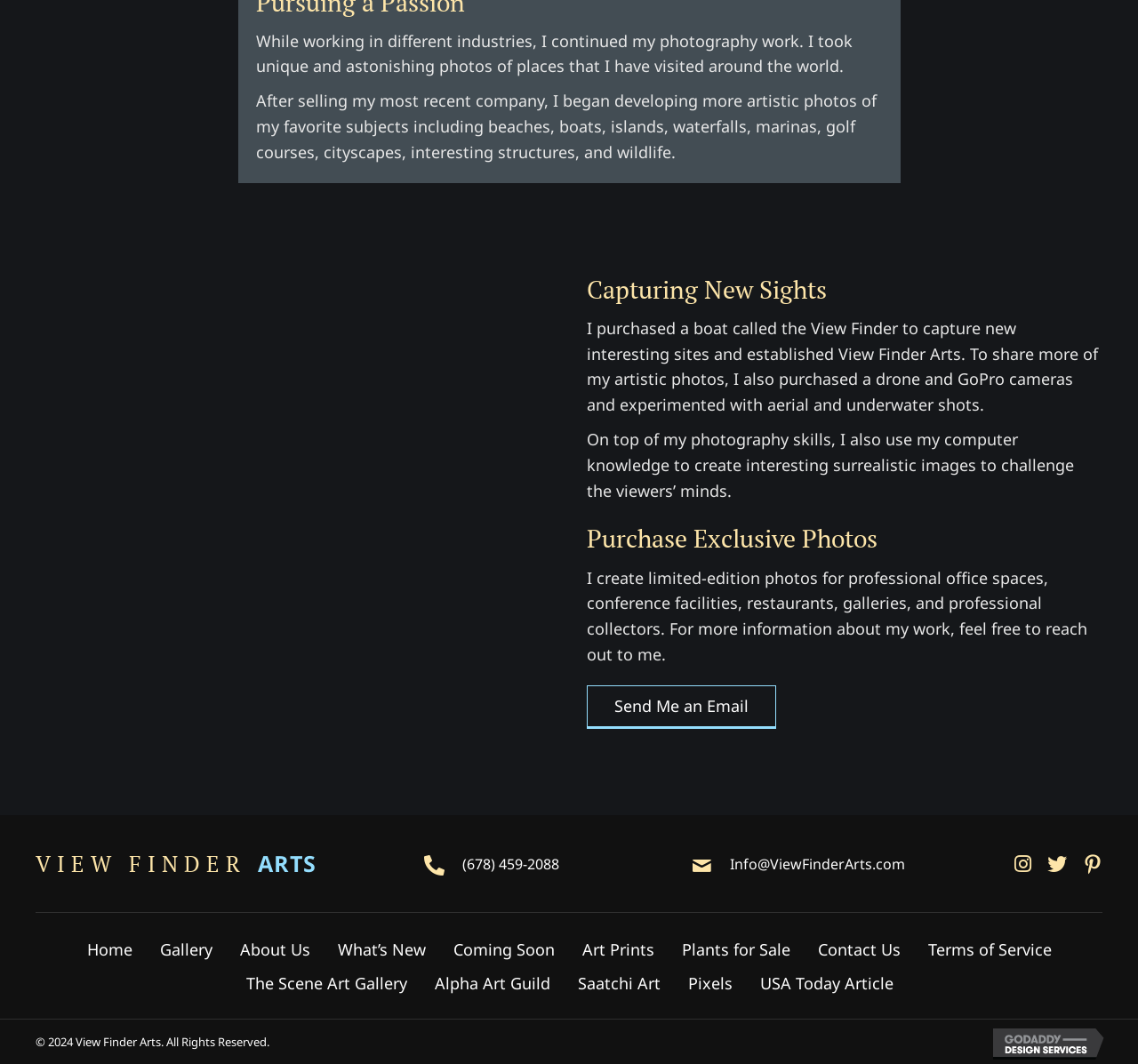Could you specify the bounding box coordinates for the clickable section to complete the following instruction: "Go to the 'Home' page"?

[0.064, 0.876, 0.128, 0.908]